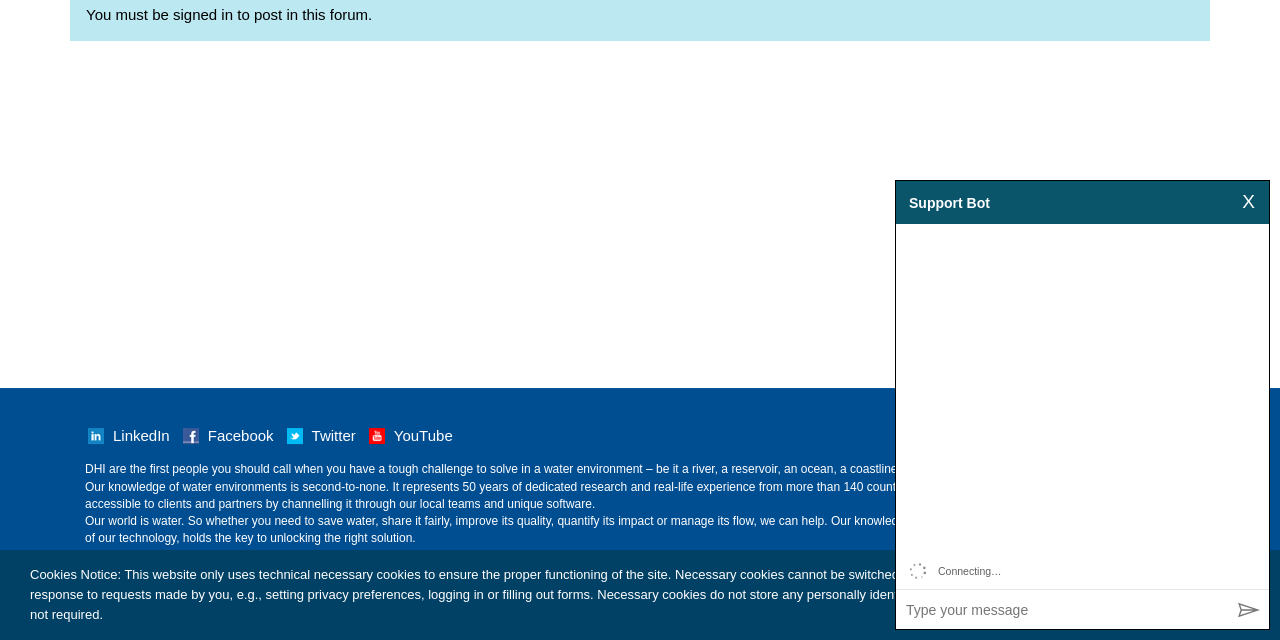Provide the bounding box coordinates of the HTML element described by the text: "Log in".

None